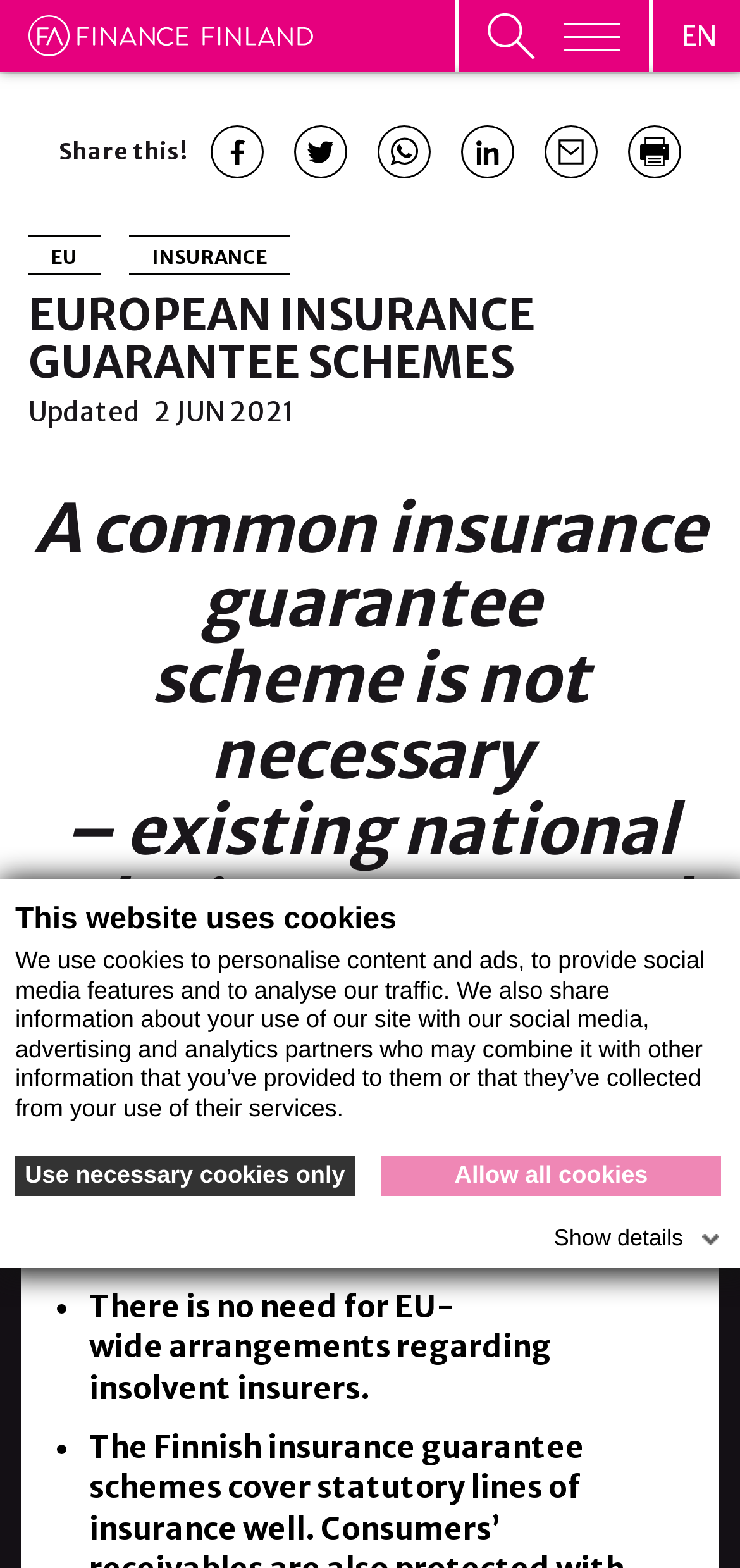Locate the bounding box coordinates for the element described below: "parent_node: Share this!". The coordinates must be four float values between 0 and 1, formatted as [left, top, right, bottom].

[0.51, 0.08, 0.582, 0.114]